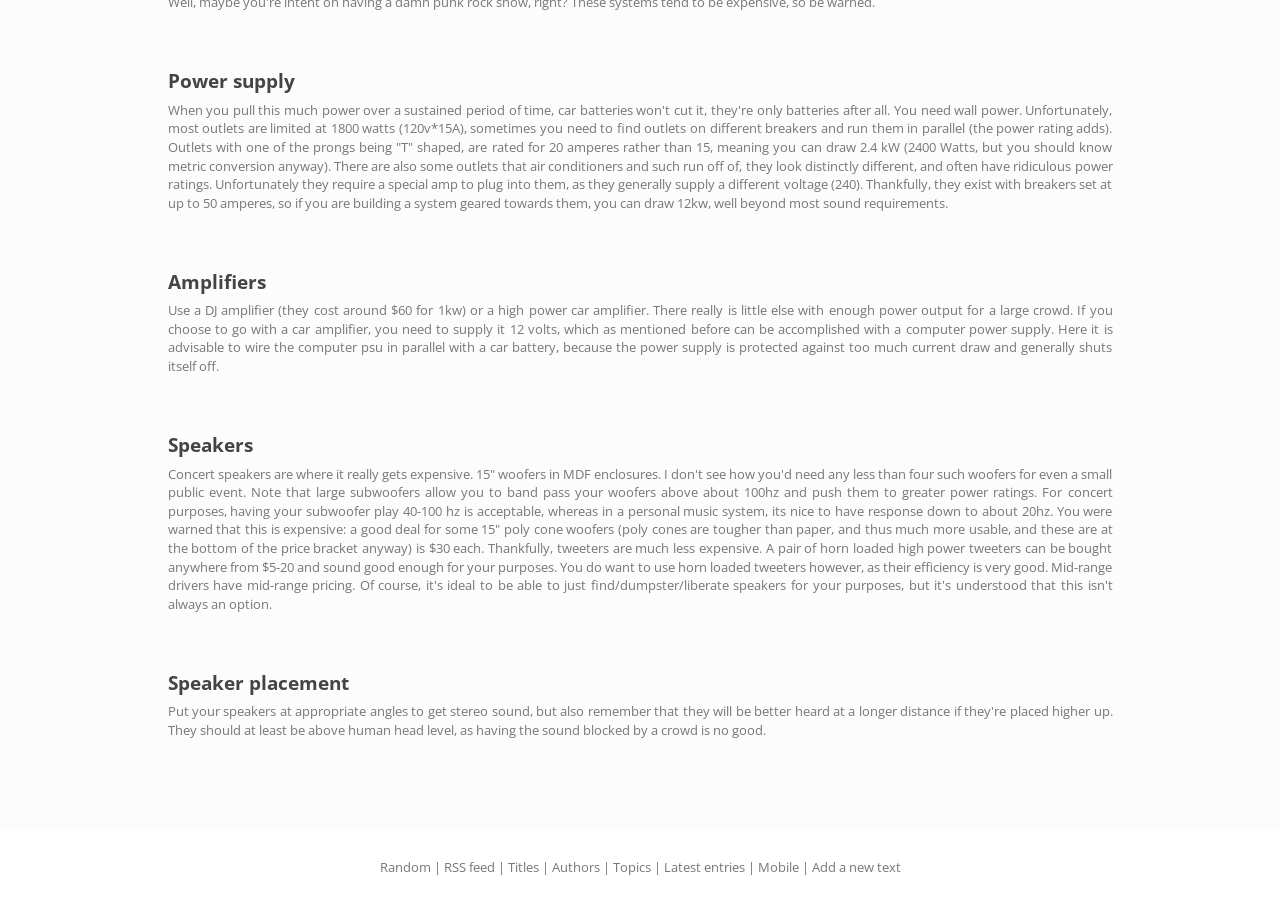Please identify the bounding box coordinates of the element I need to click to follow this instruction: "Click on 'Random'".

[0.296, 0.954, 0.336, 0.974]